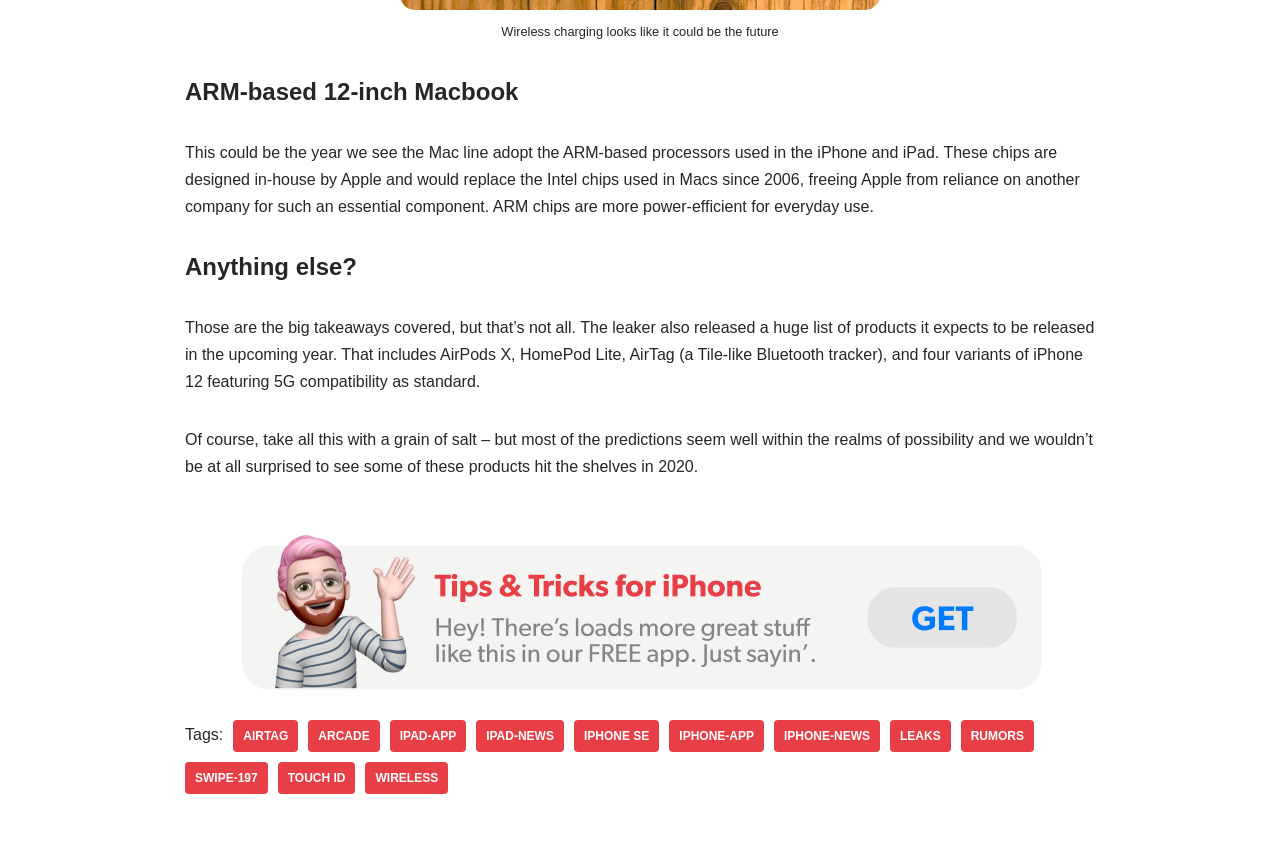Locate the bounding box coordinates of the element's region that should be clicked to carry out the following instruction: "View news about iPhone SE". The coordinates need to be four float numbers between 0 and 1, i.e., [left, top, right, bottom].

[0.448, 0.844, 0.515, 0.882]